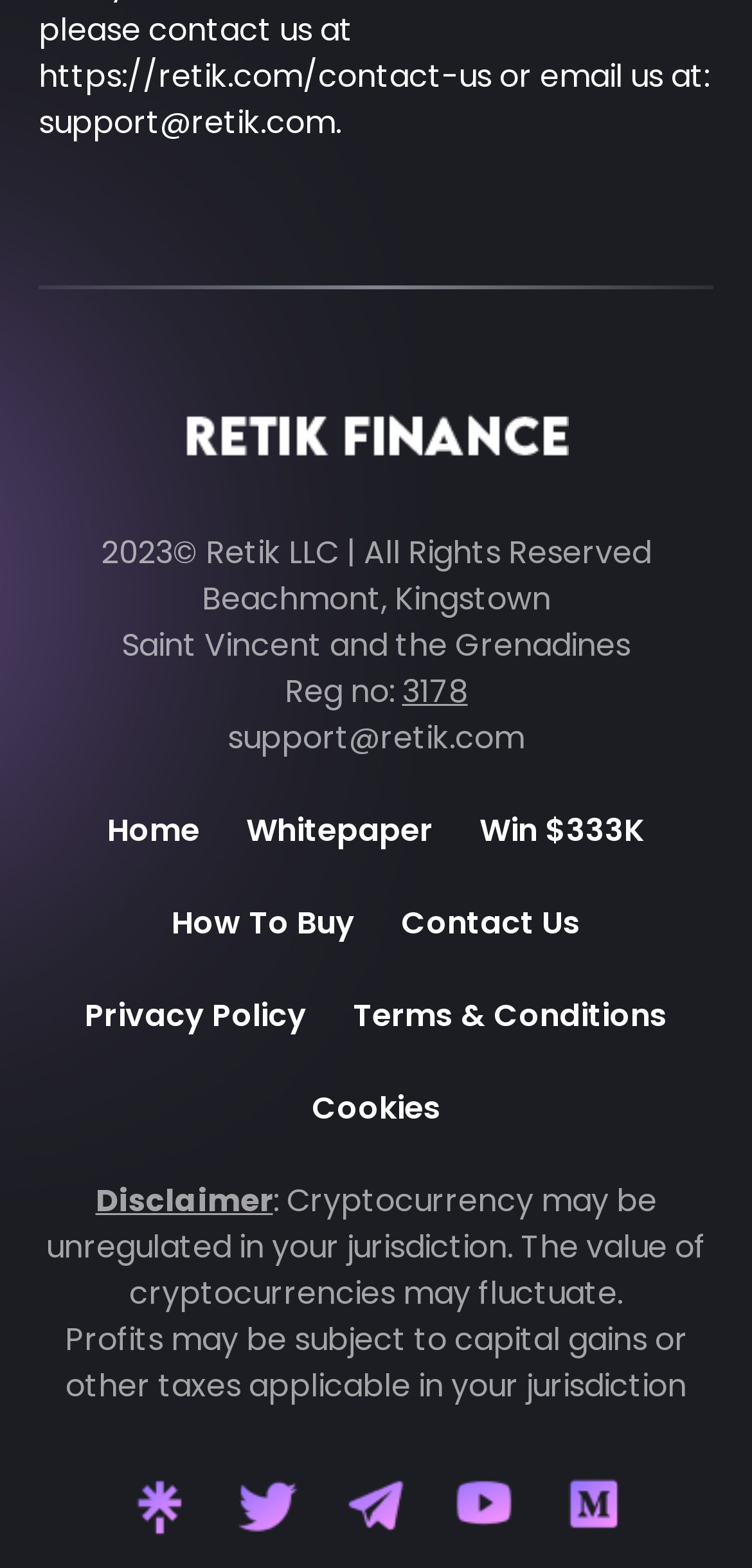Locate the bounding box coordinates of the segment that needs to be clicked to meet this instruction: "Contact us via email".

[0.051, 0.064, 0.446, 0.092]